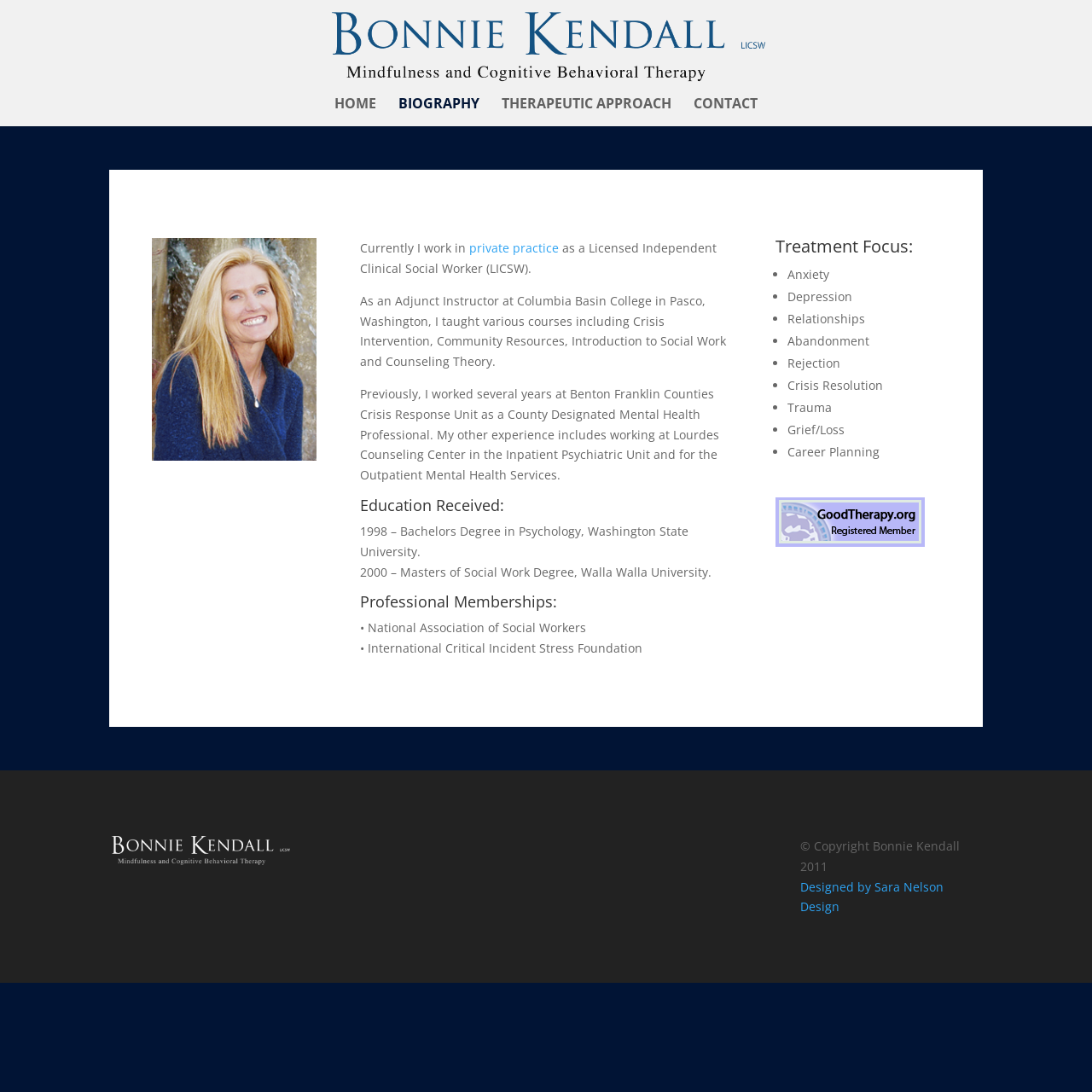Please locate the clickable area by providing the bounding box coordinates to follow this instruction: "View the therapist's education received".

[0.329, 0.455, 0.671, 0.477]